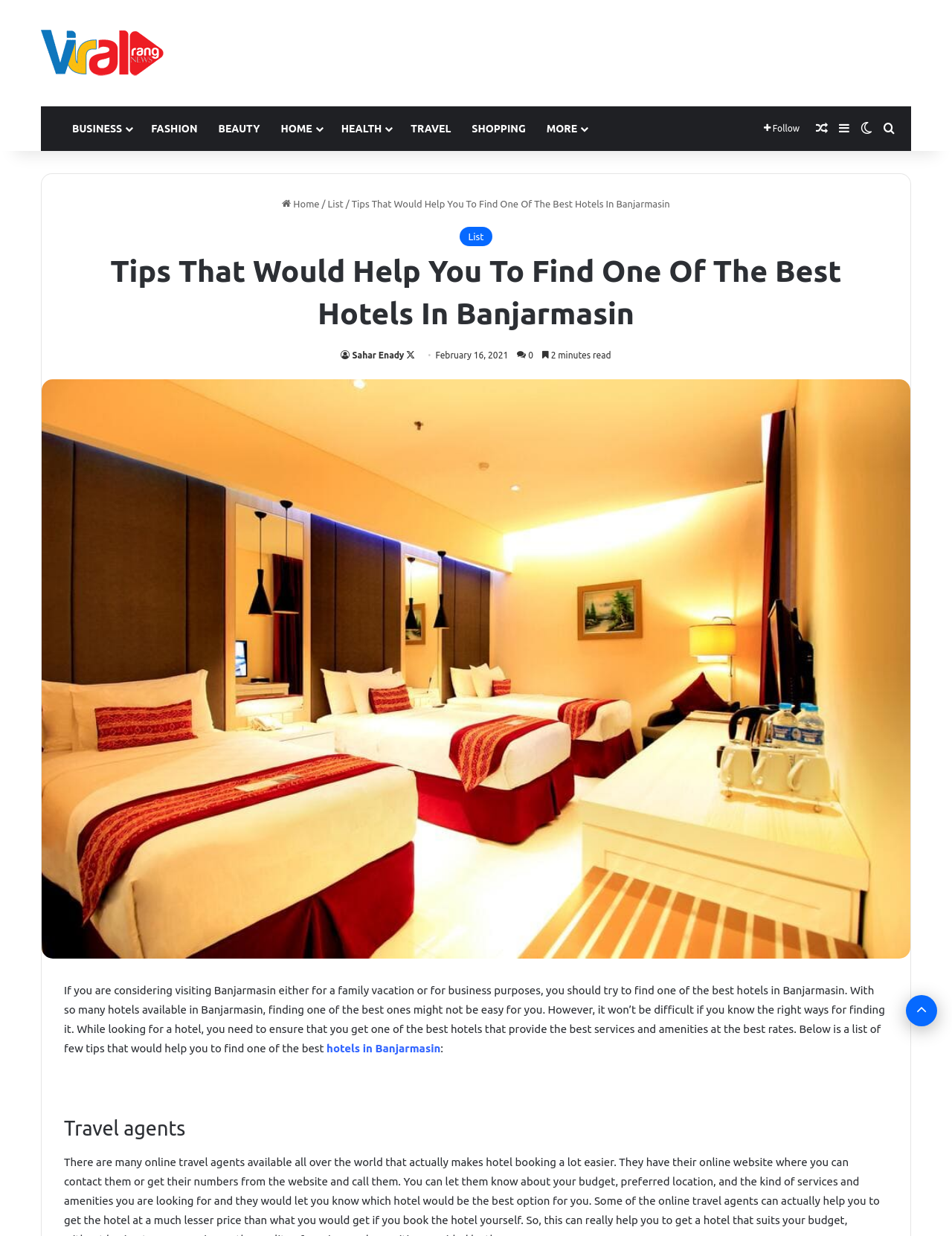Find and specify the bounding box coordinates that correspond to the clickable region for the instruction: "Follow the 'Viral Rang' link".

[0.043, 0.024, 0.177, 0.062]